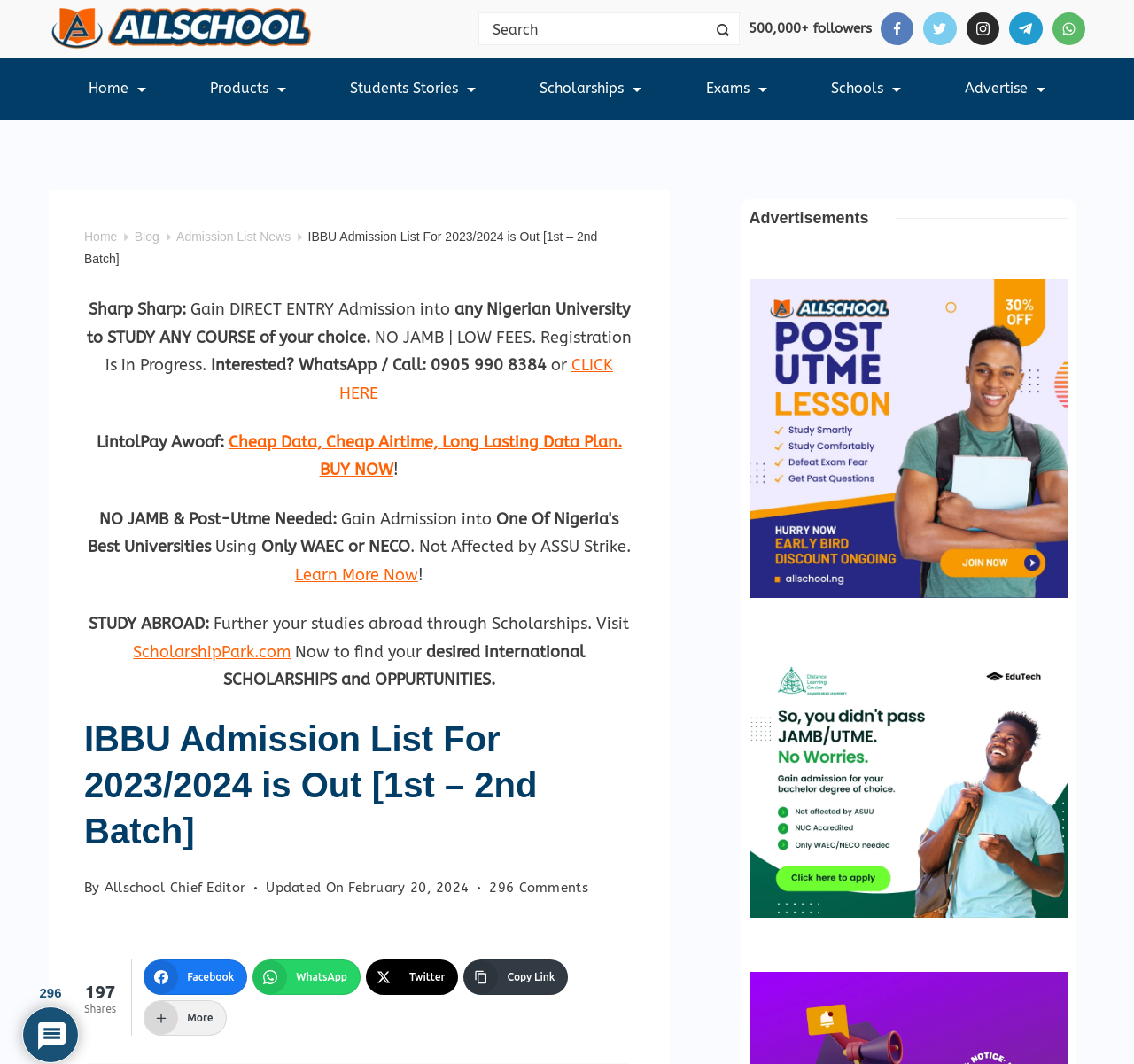Identify the bounding box coordinates for the element you need to click to achieve the following task: "Check IBBU Admission List For 2023/2024 is Out [1st – 2nd Batch]". The coordinates must be four float values ranging from 0 to 1, formatted as [left, top, right, bottom].

[0.074, 0.216, 0.527, 0.249]